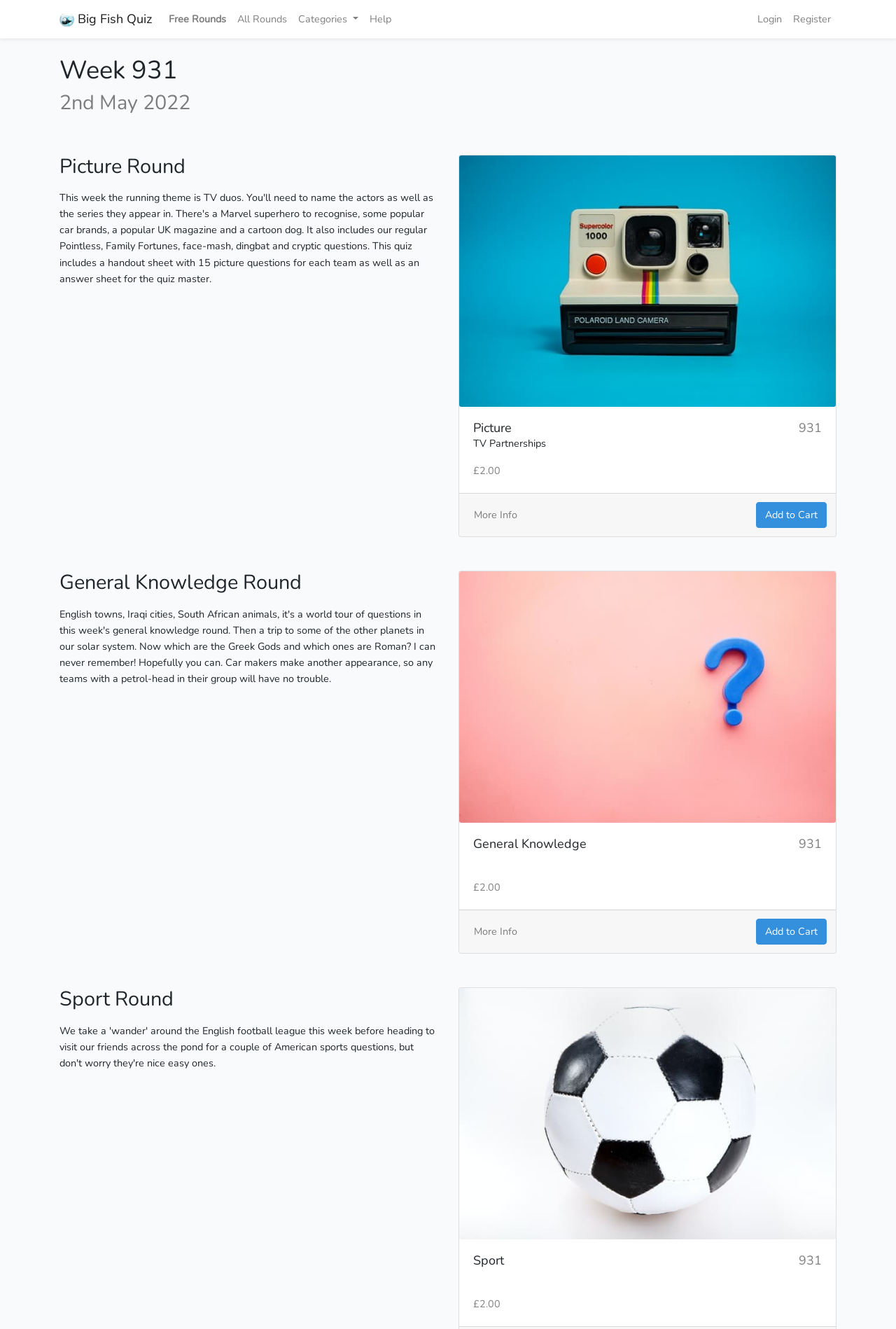How many rounds are available on this page?
Please provide a single word or phrase as the answer based on the screenshot.

3